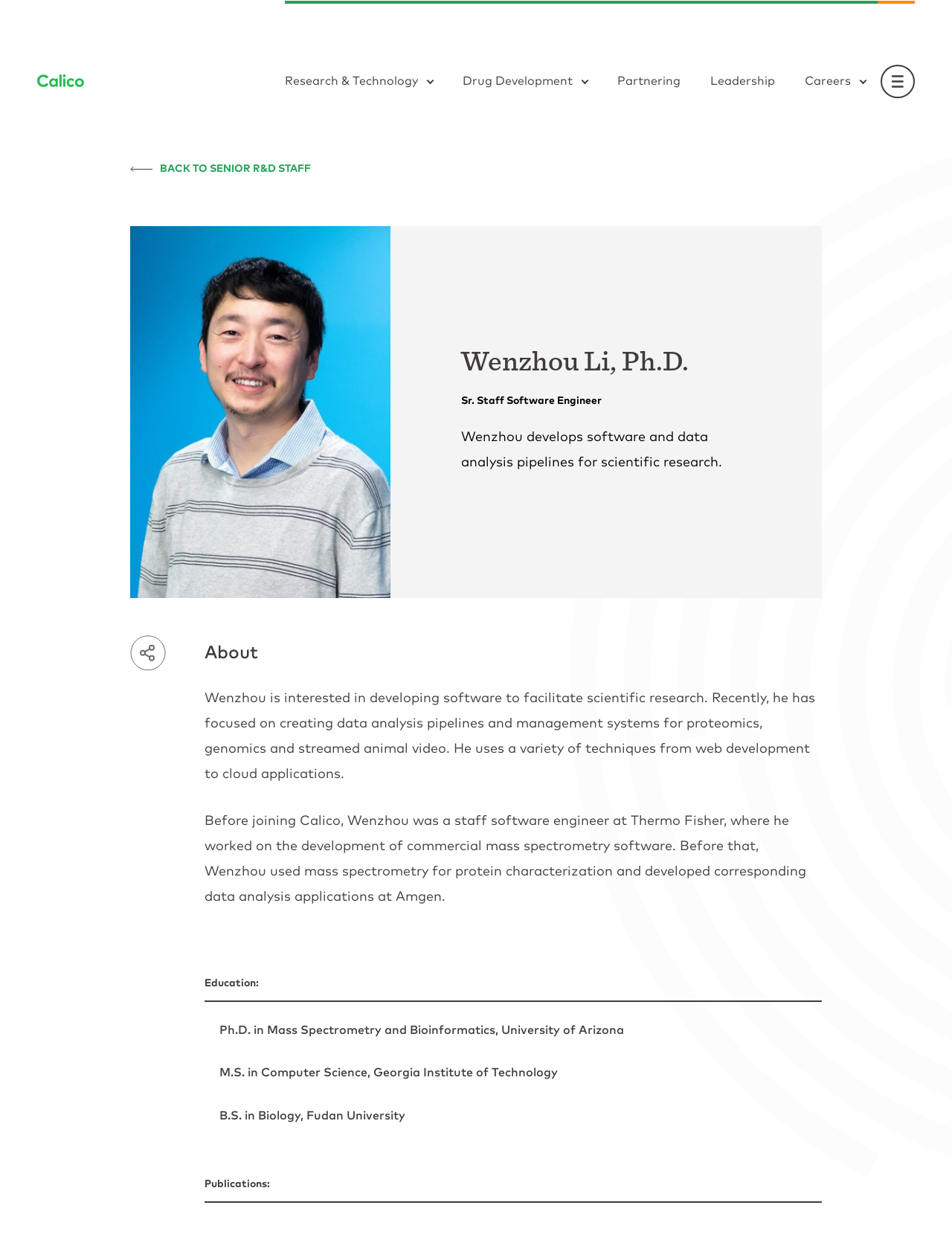Please identify the coordinates of the bounding box that should be clicked to fulfill this instruction: "Click on the Calico link".

[0.039, 0.061, 0.088, 0.072]